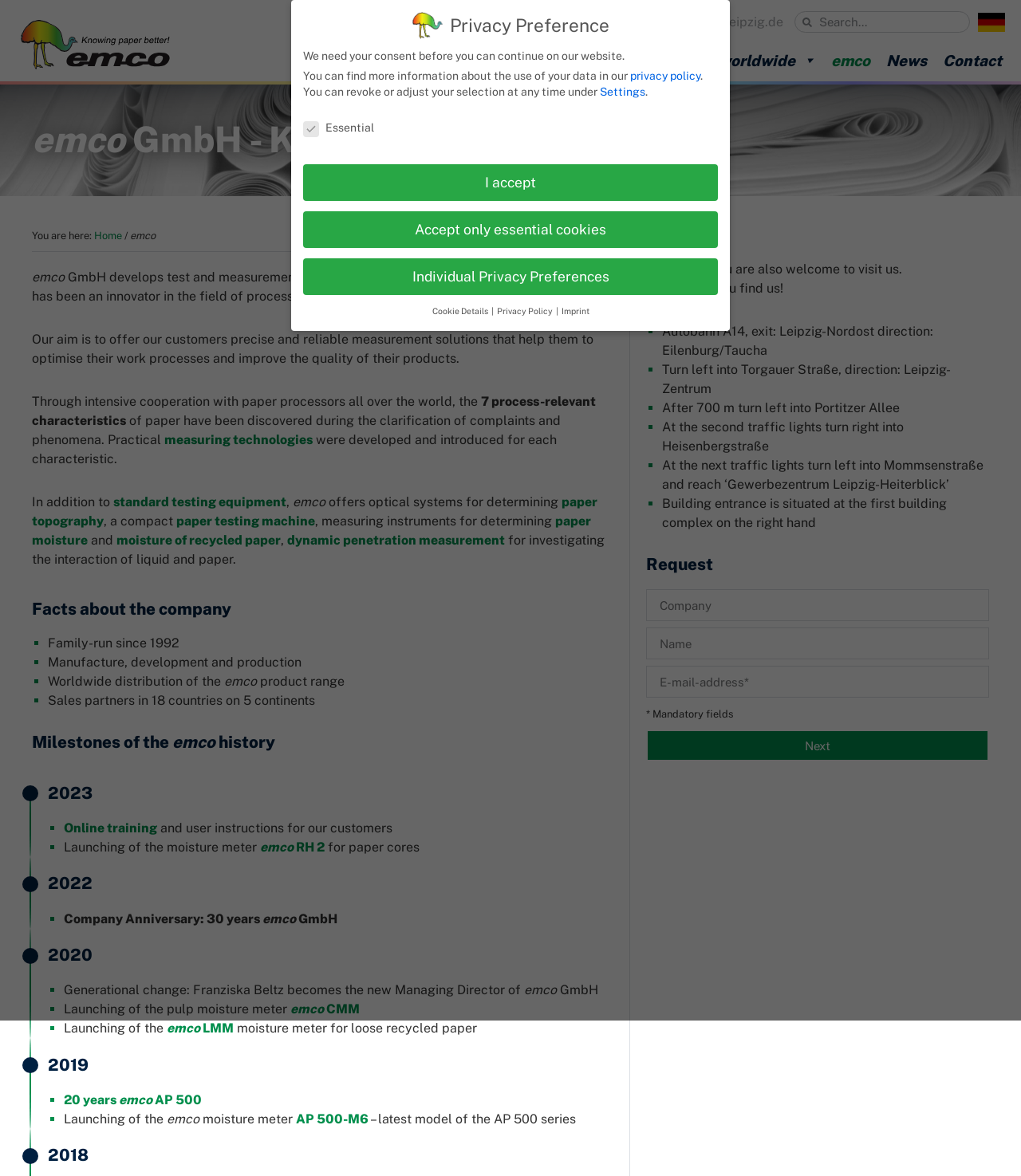Could you highlight the region that needs to be clicked to execute the instruction: "Visit the 'News' page"?

[0.86, 0.031, 0.916, 0.072]